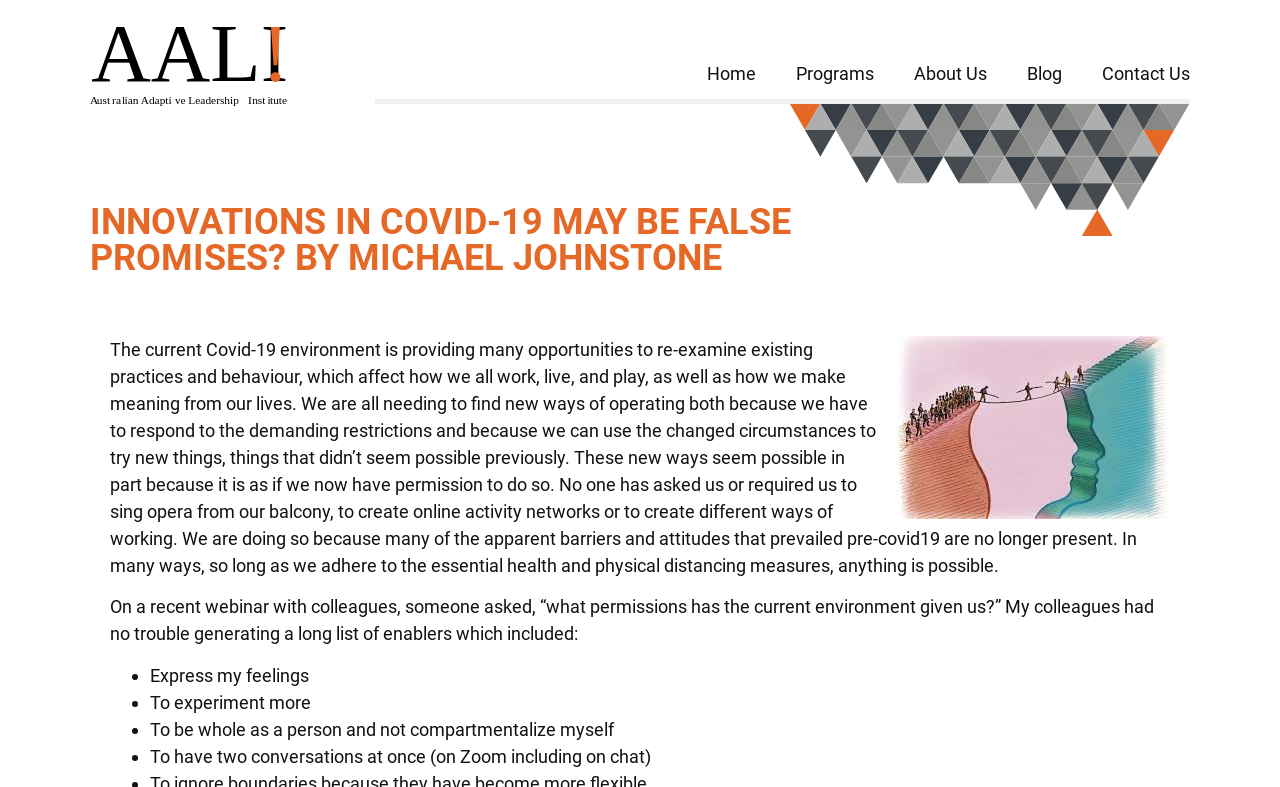What is the purpose of the article?
Deliver a detailed and extensive answer to the question.

The purpose of the article can be determined by reading the static text elements which mention 're-examine existing practices and behaviour', 'find new ways of operating', and 'try new things'.